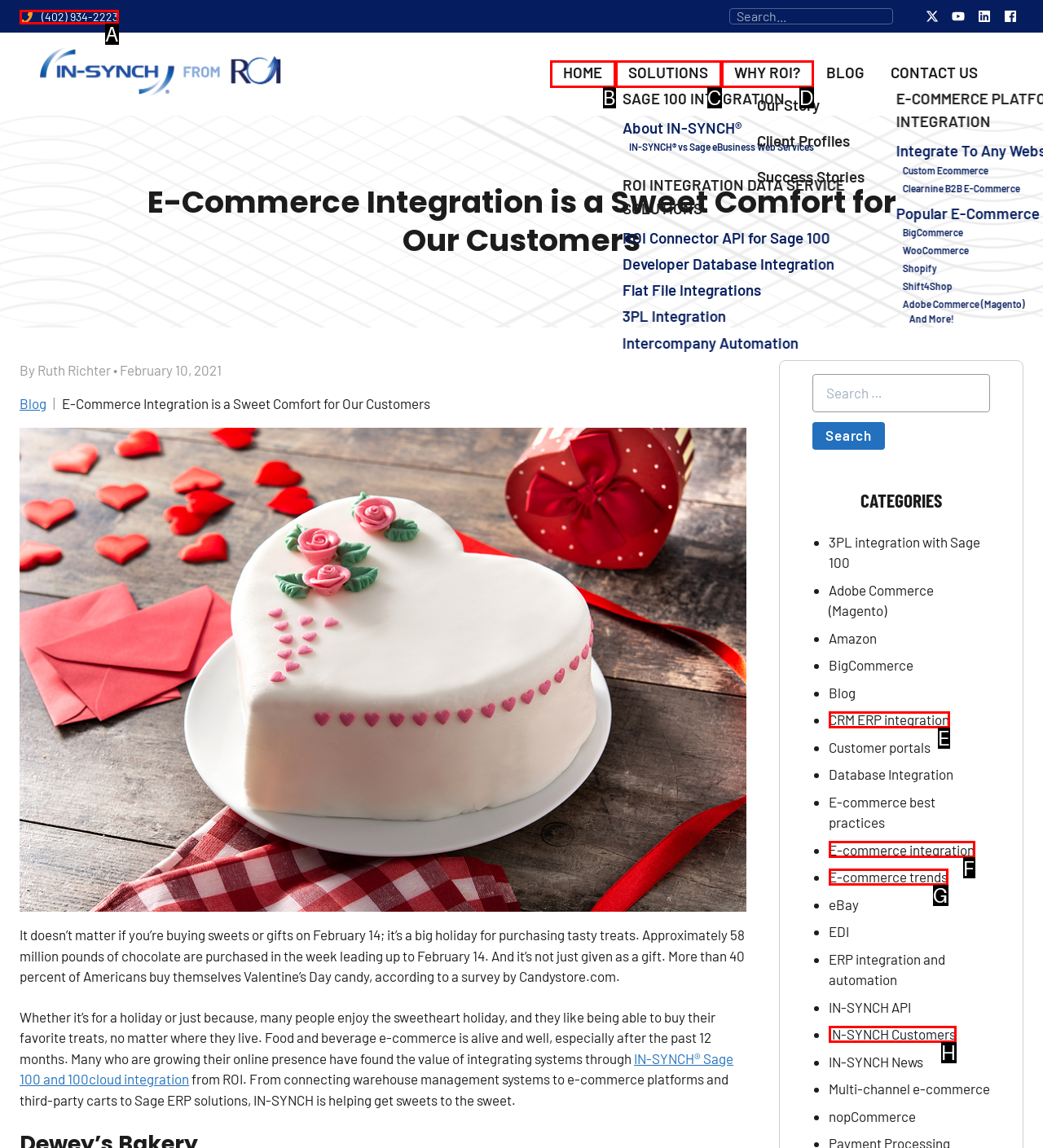Please select the letter of the HTML element that fits the description: IN-SYNCH Customers. Answer with the option's letter directly.

H